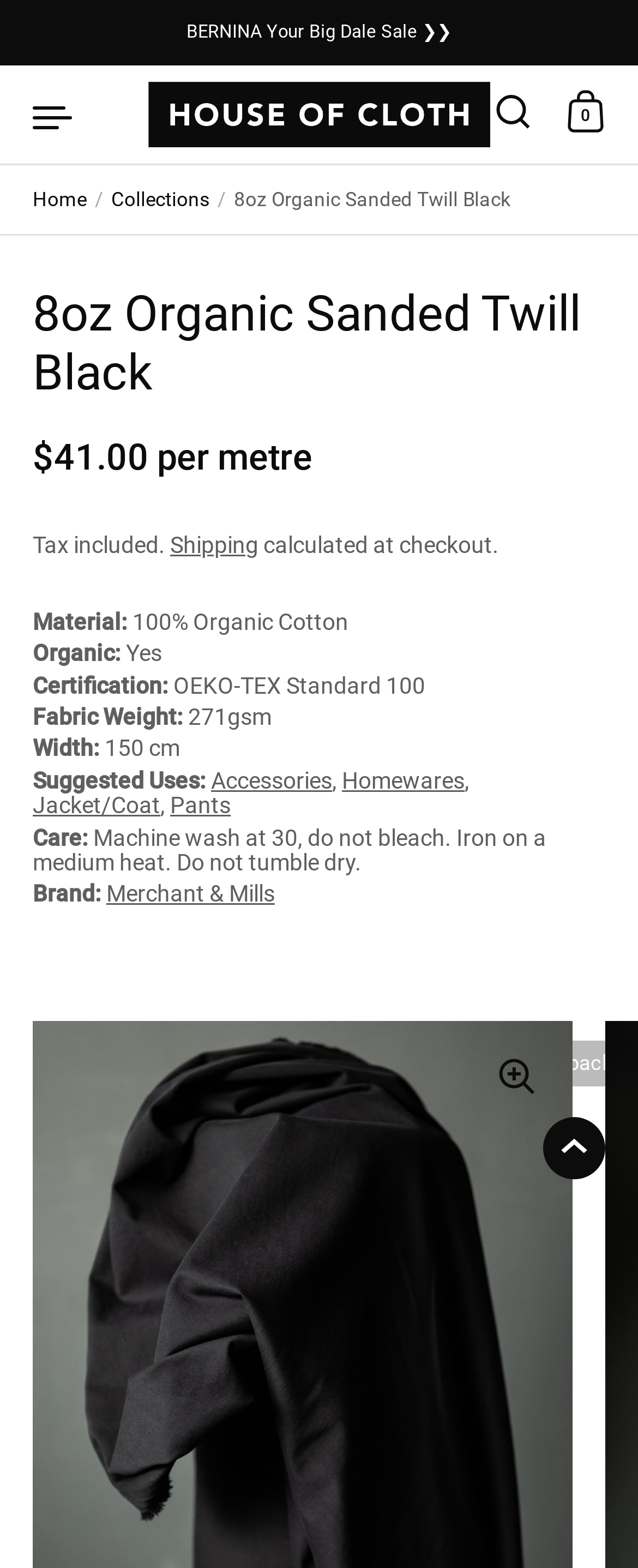Please find and report the bounding box coordinates of the element to click in order to perform the following action: "Search for products". The coordinates should be expressed as four float numbers between 0 and 1, in the format [left, top, right, bottom].

[0.751, 0.05, 0.864, 0.096]